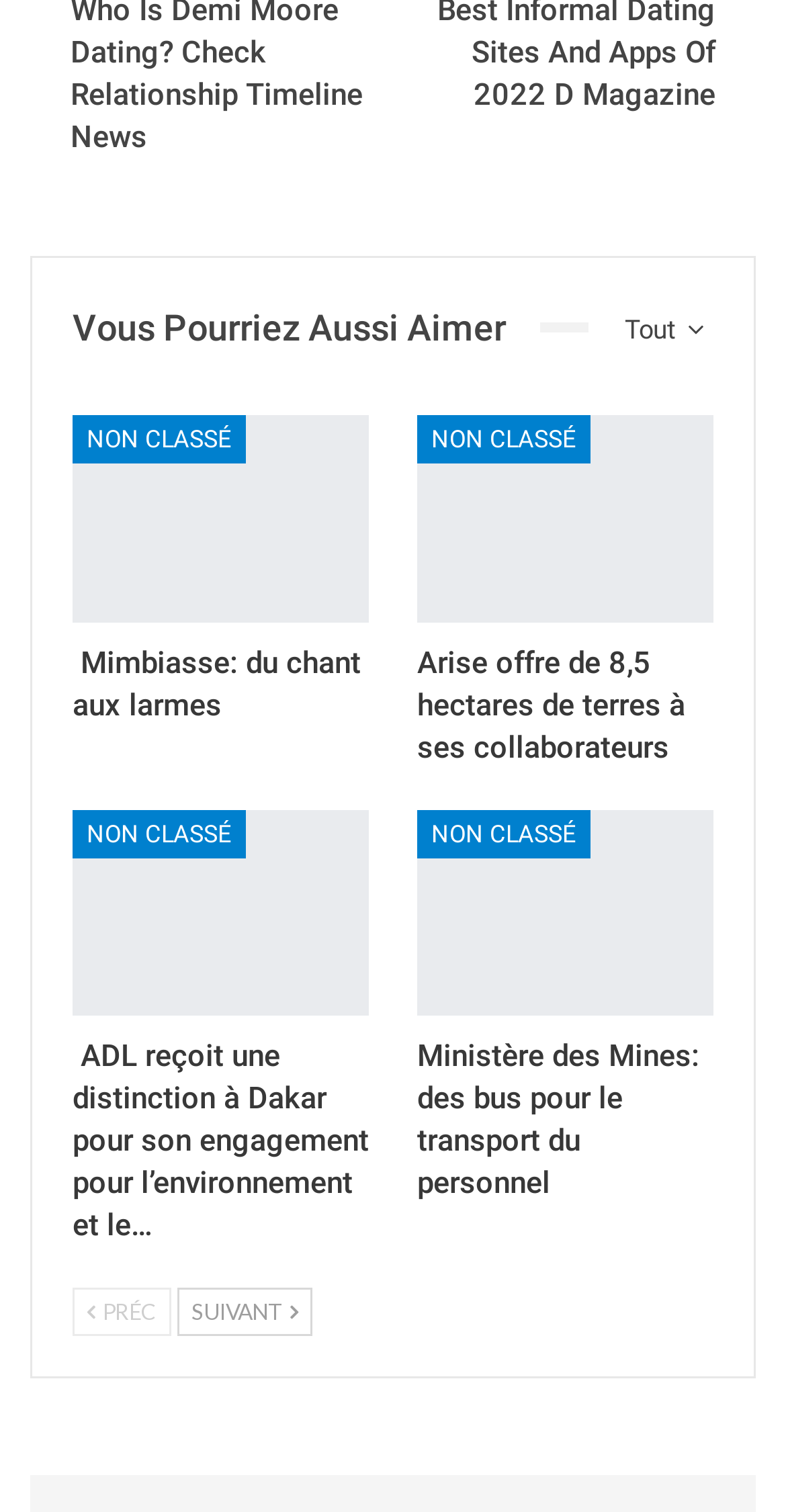Give a concise answer of one word or phrase to the question: 
How many 'NON CLASSÉ' links are there on the webpage?

3